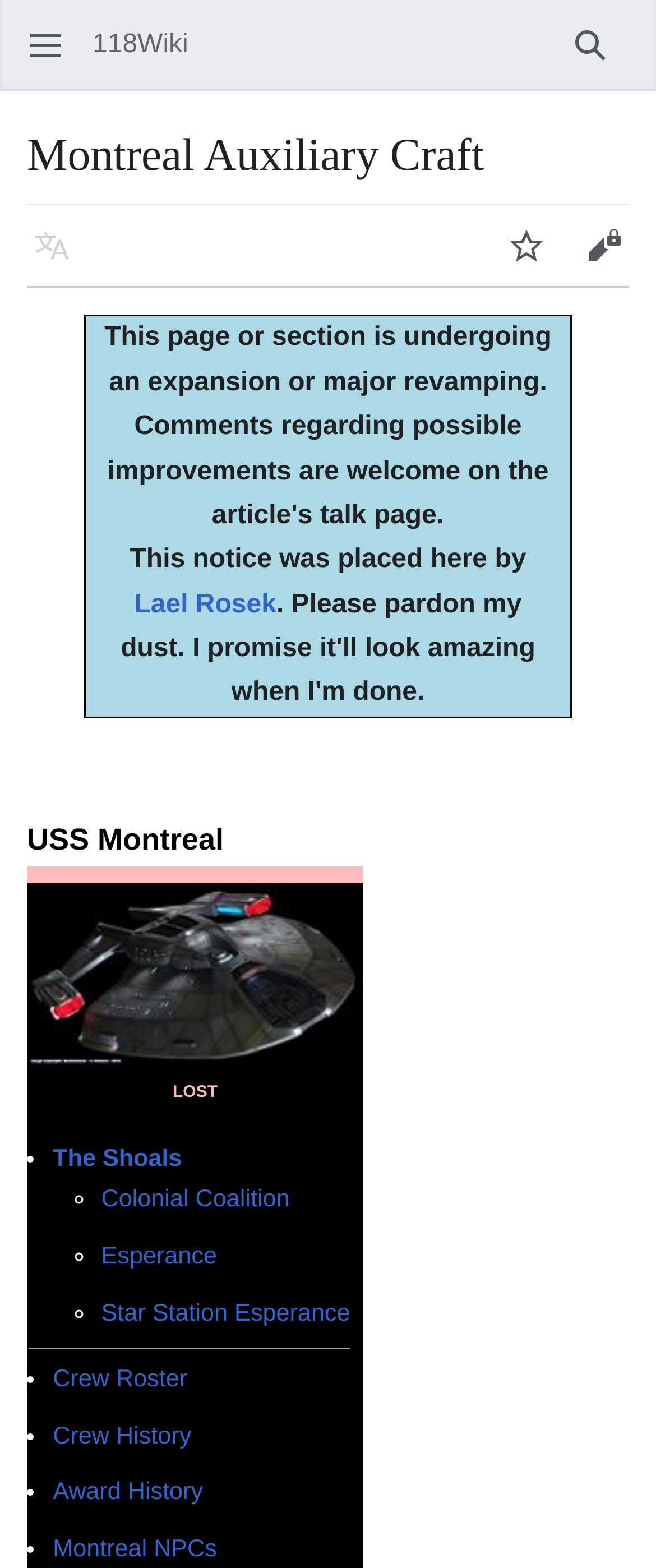Locate the UI element described by Crew Roster and provide its bounding box coordinates. Use the format (top-left x, top-left y, bottom-right x, bottom-right y) with all values as floating point numbers between 0 and 1.

[0.08, 0.871, 0.286, 0.888]